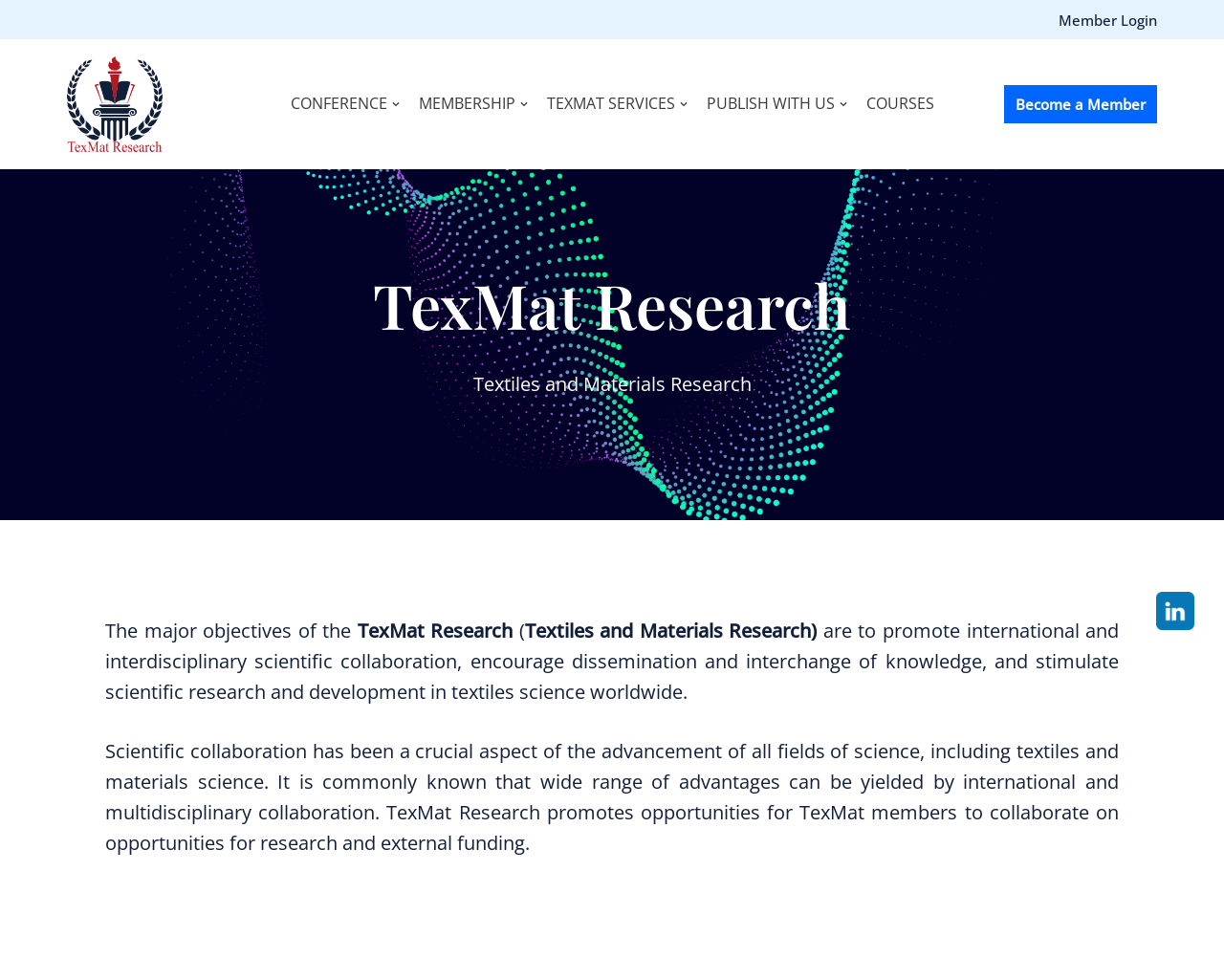Is there a membership option available?
Using the information from the image, answer the question thoroughly.

The availability of a membership option can be inferred from the link element 'Become a Member' with bounding box coordinates [0.82, 0.087, 0.945, 0.126] and the link element 'Member Login' with bounding box coordinates [0.865, 0.008, 0.945, 0.032].